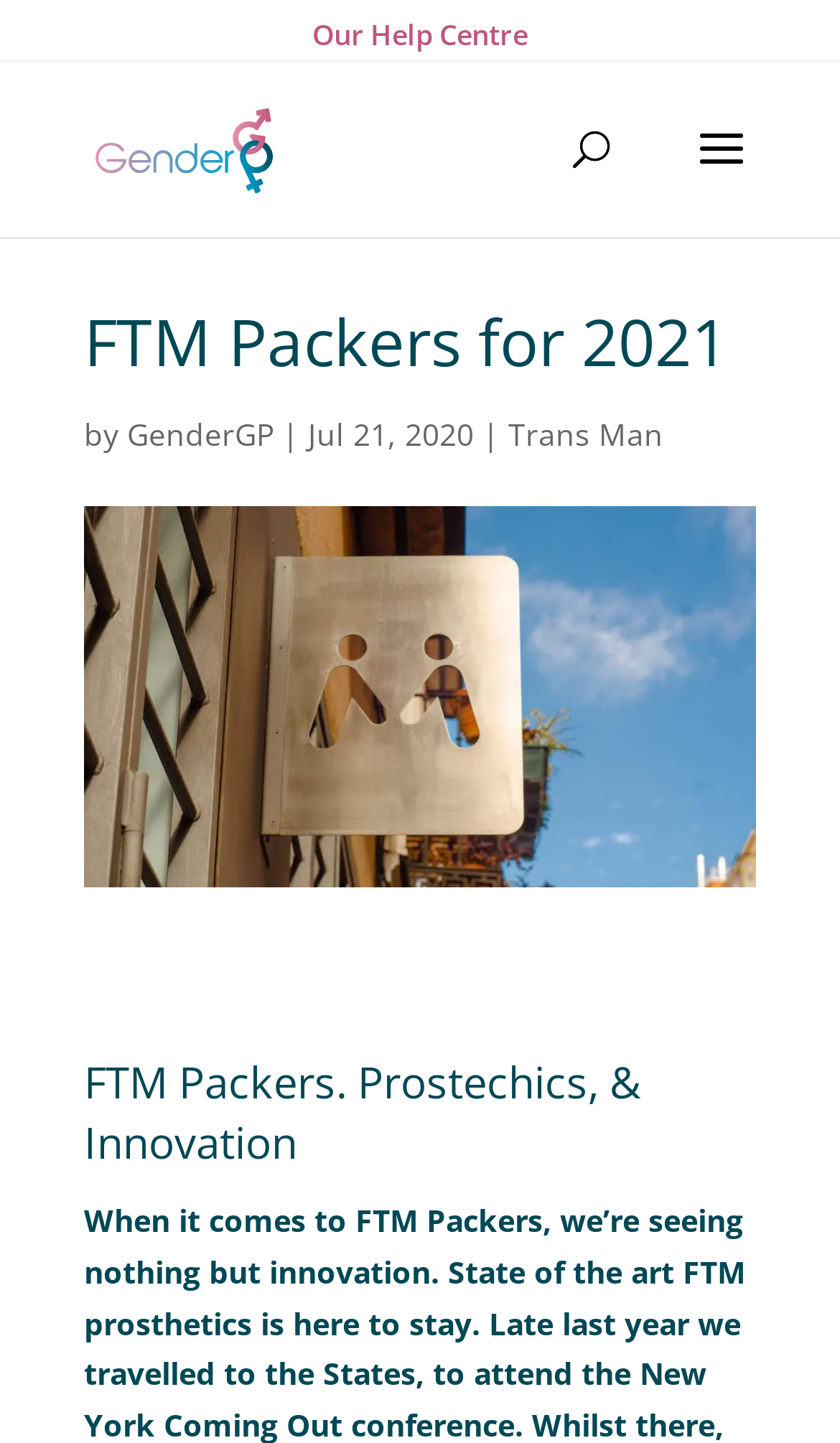Refer to the image and provide a thorough answer to this question:
What is the name of the company mentioned?

The company name is mentioned in the link 'GenderGP Transgender Services' and also in the text 'by GenderGP'.